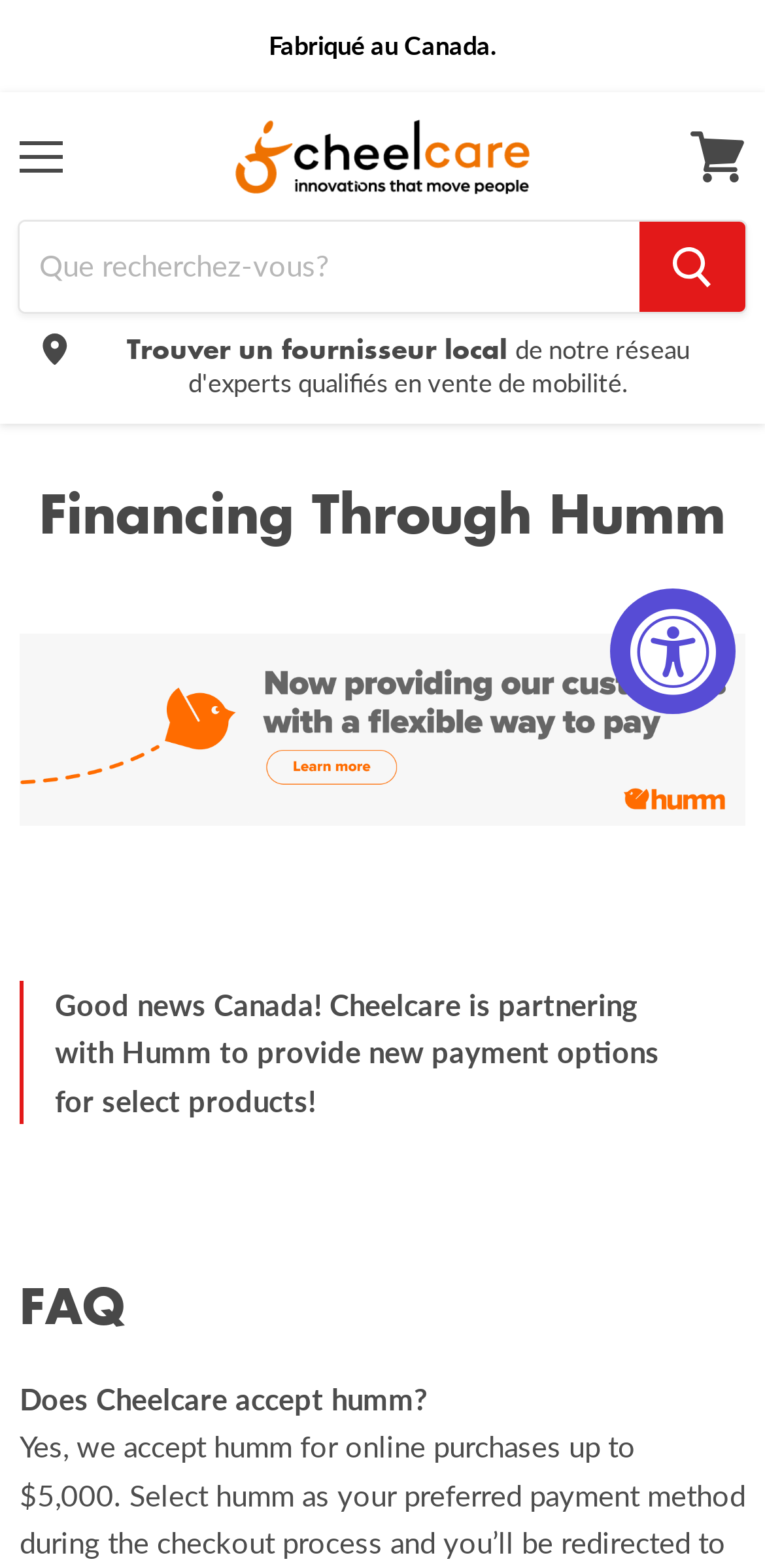What is the maximum amount for online purchases using humm?
Please provide a comprehensive and detailed answer to the question.

According to the FAQ section, it is mentioned that 'Yes, we accept humm for online purchases up to $5,000.' which indicates that the maximum amount for online purchases using humm is $5,000.